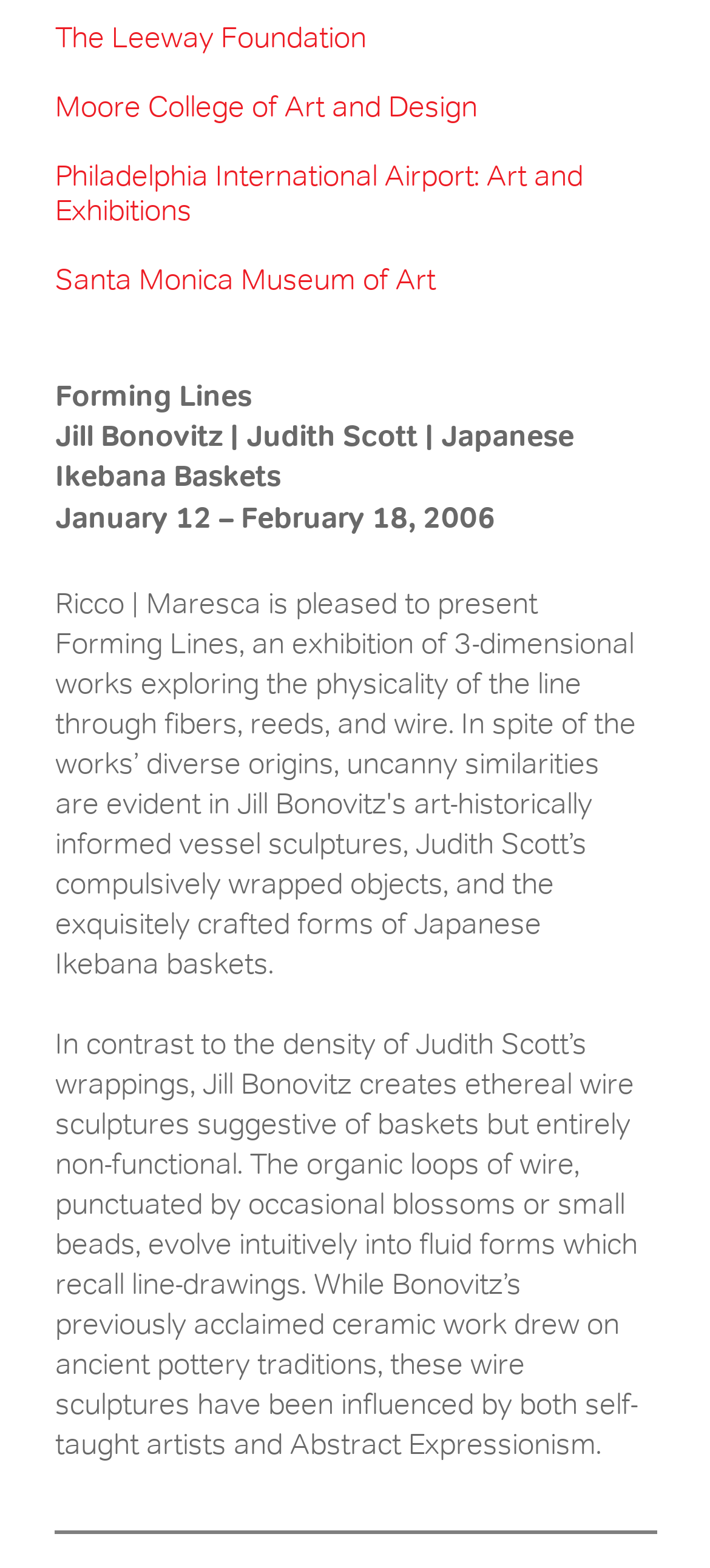Predict the bounding box of the UI element based on this description: "Santa Monica Museum of Art".

[0.078, 0.168, 0.613, 0.189]